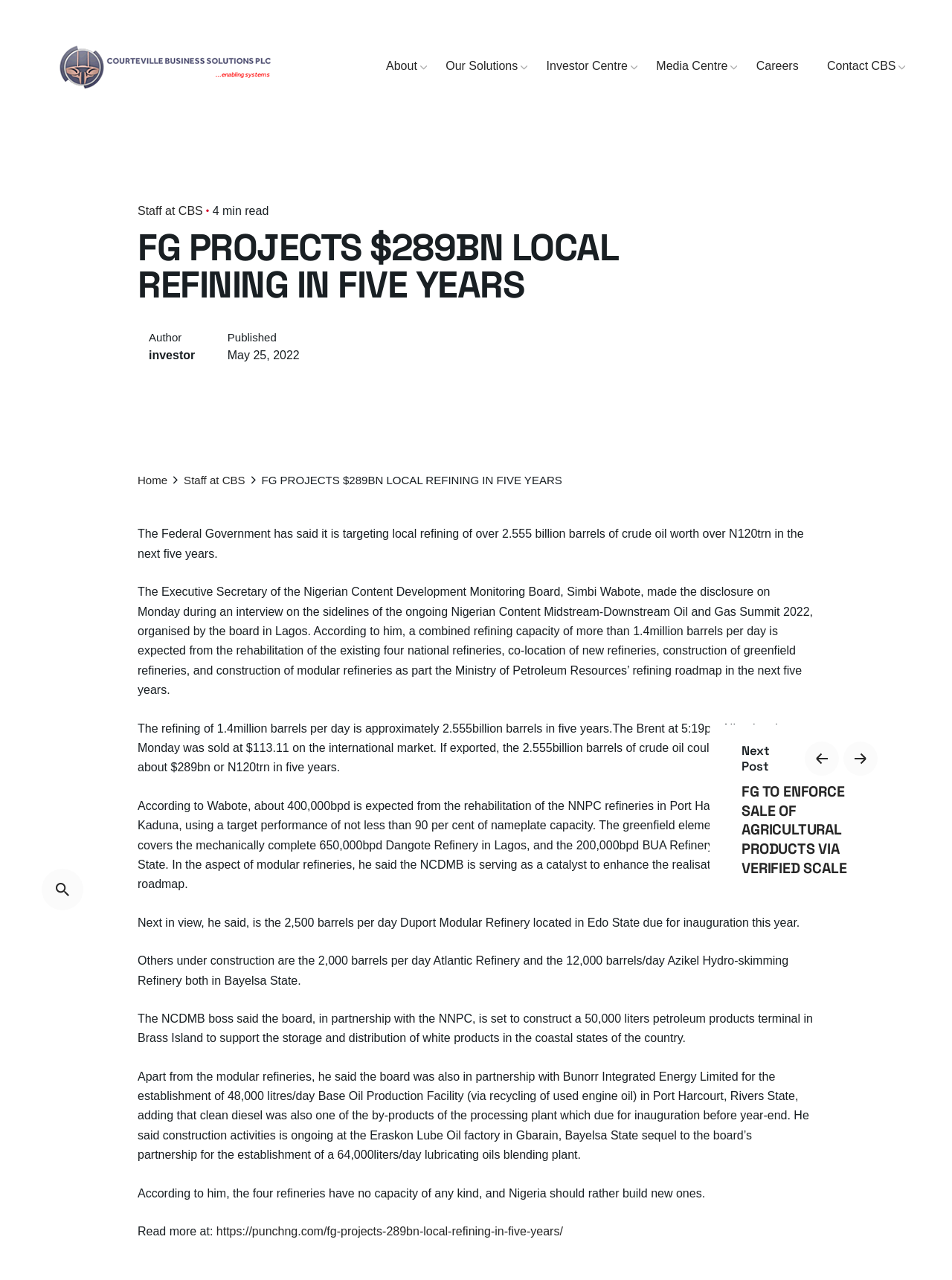Identify the bounding box for the described UI element. Provide the coordinates in (top-left x, top-left y, bottom-right x, bottom-right y) format with values ranging from 0 to 1: https://github.com/tpokorra/kolab3_tbits_scripts/archive/master.zip

None